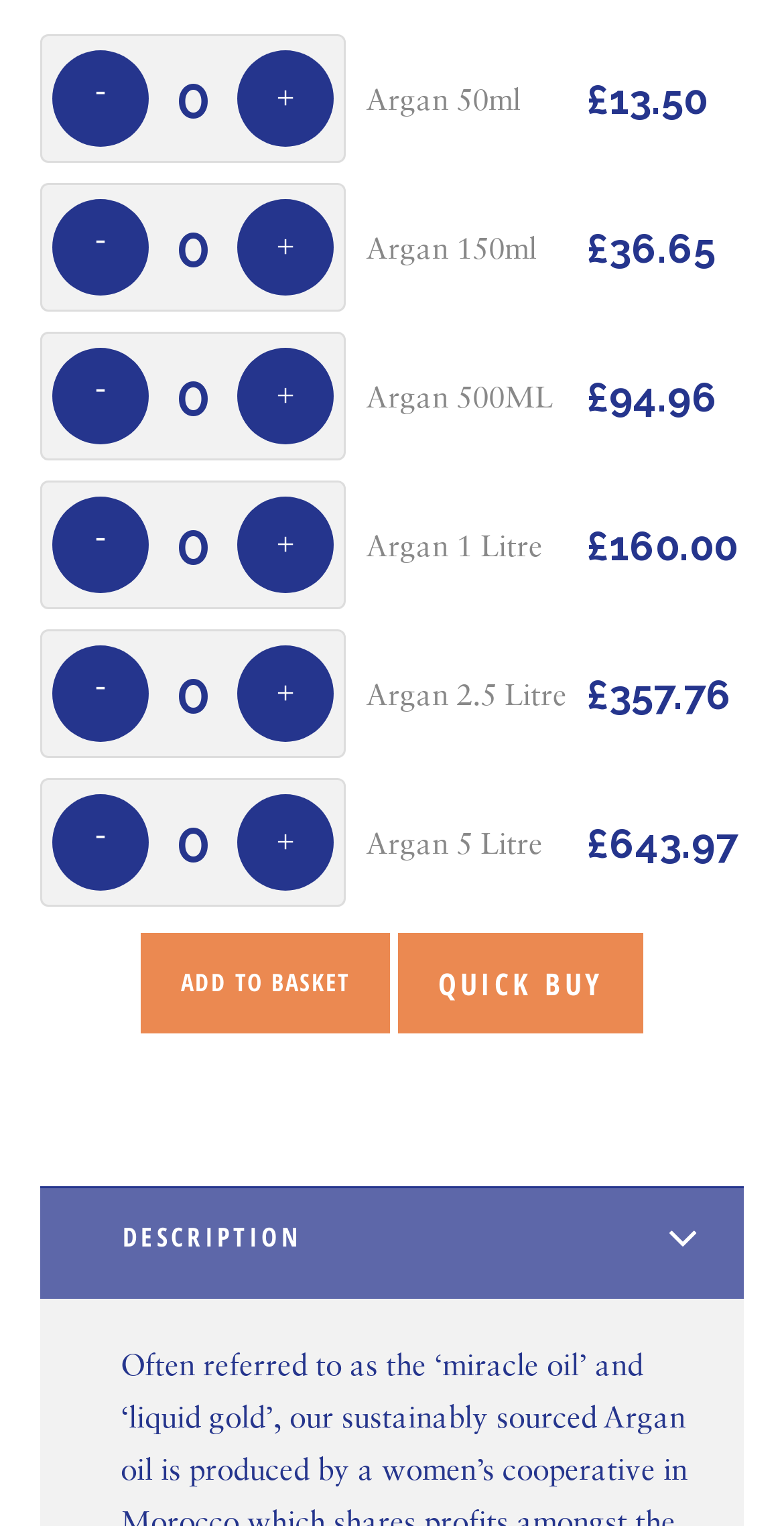Identify the bounding box of the UI element that matches this description: "Quick Buy".

[0.487, 0.611, 0.841, 0.677]